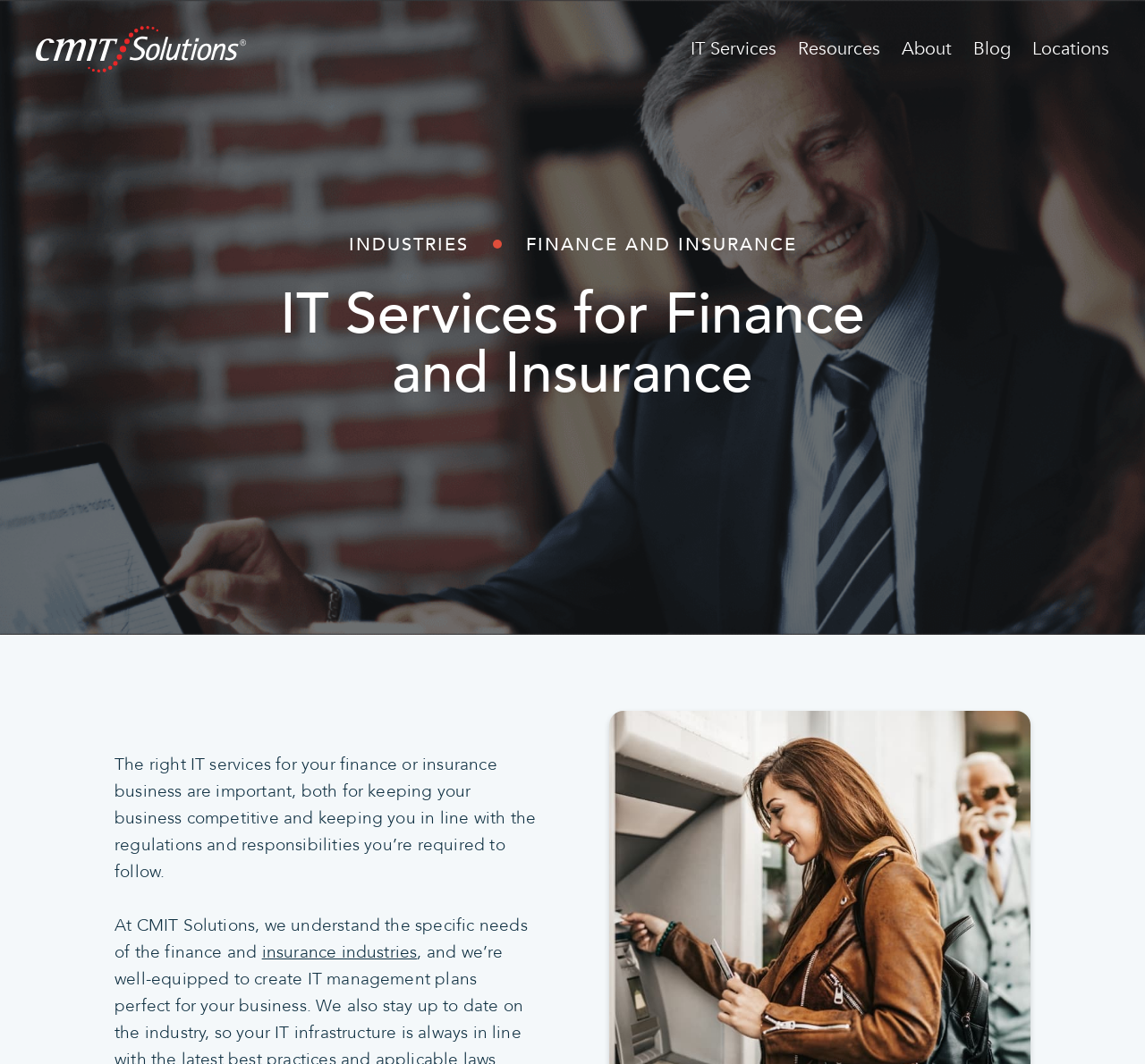For the following element description, predict the bounding box coordinates in the format (top-left x, top-left y, bottom-right x, bottom-right y). All values should be floating point numbers between 0 and 1. Description: Locations

[0.902, 0.035, 0.969, 0.057]